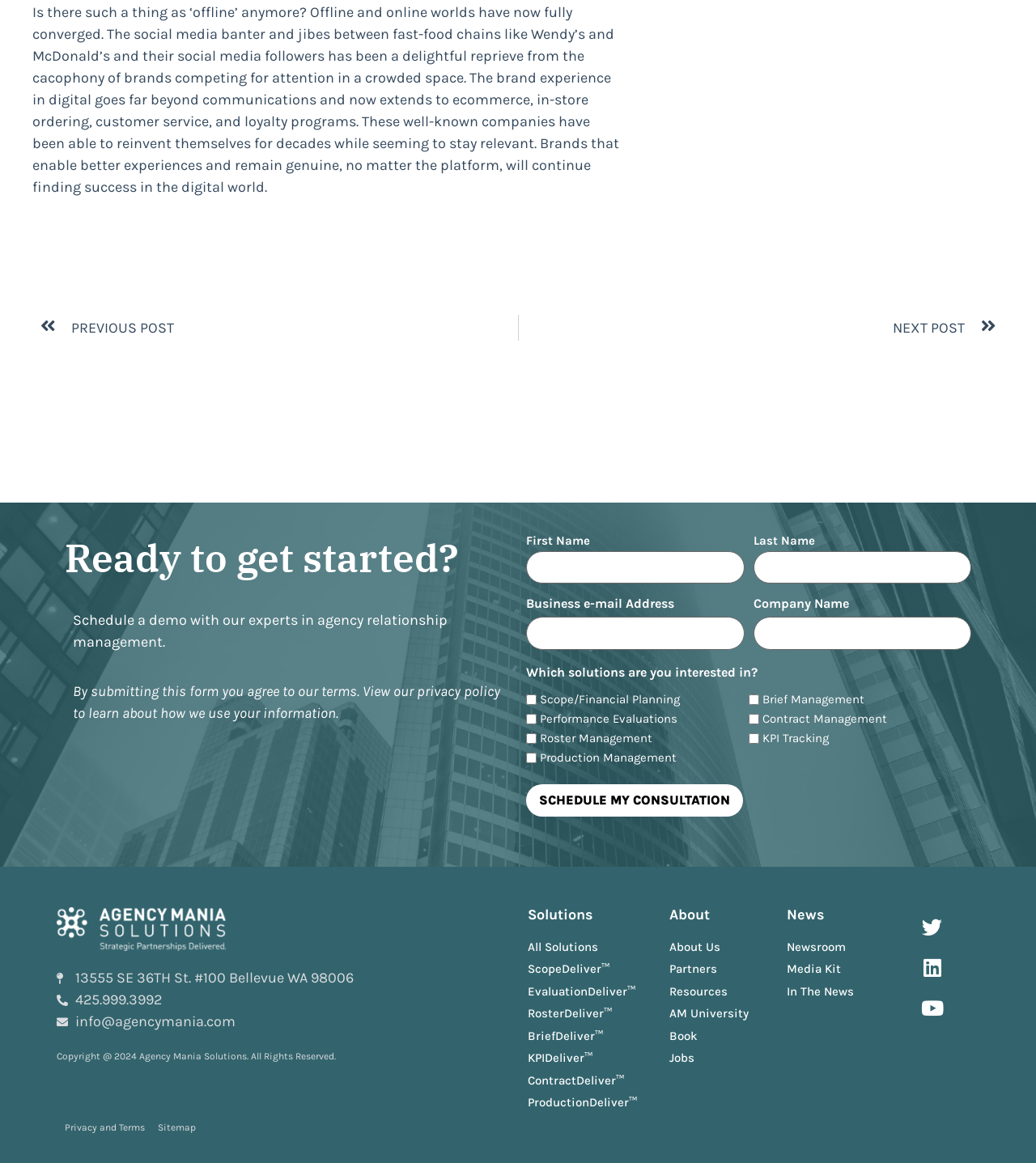Could you provide the bounding box coordinates for the portion of the screen to click to complete this instruction: "Click the 'Schedule My Consultation' button"?

[0.508, 0.674, 0.717, 0.702]